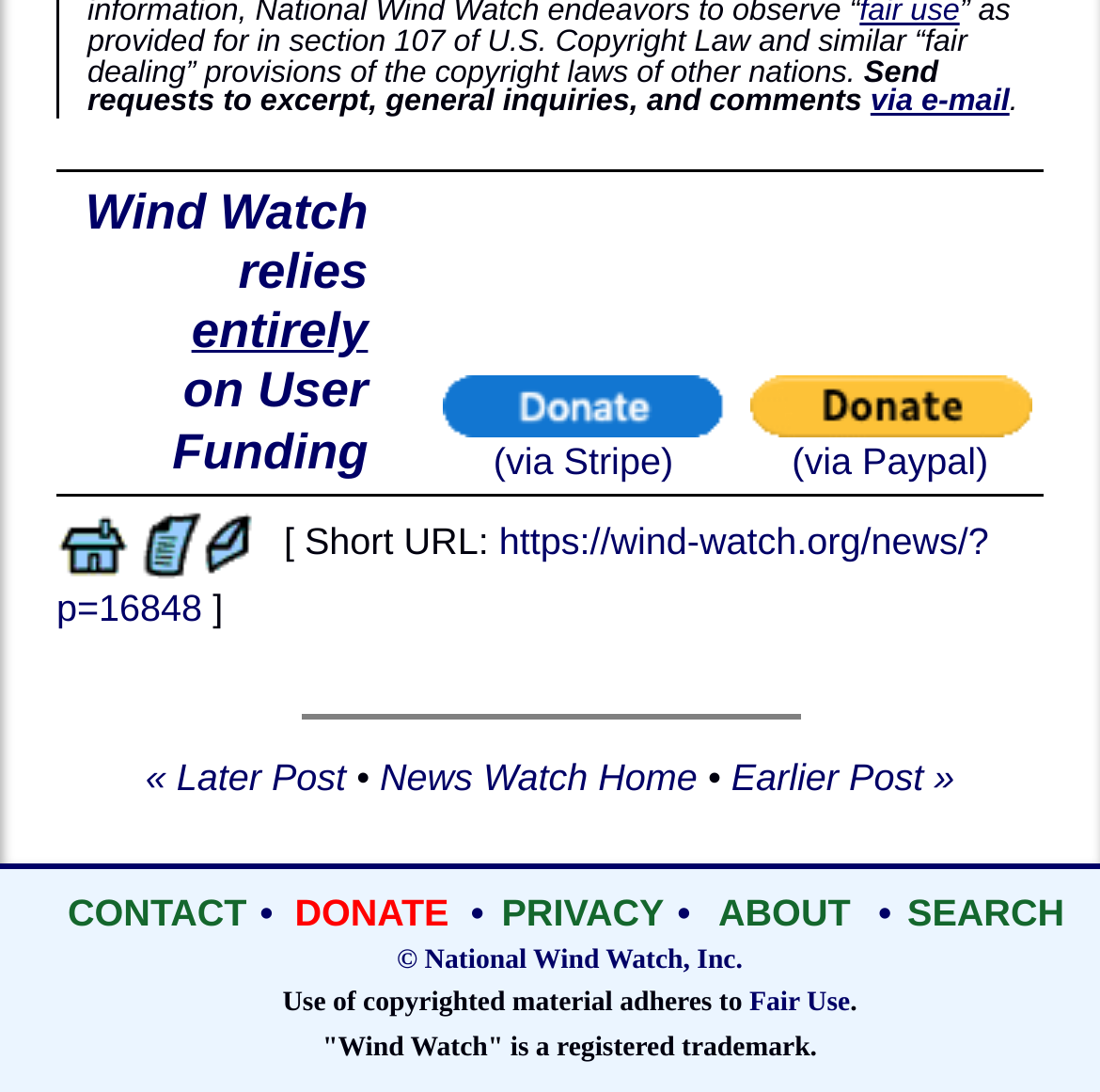Specify the bounding box coordinates of the area to click in order to follow the given instruction: "Donate via Paypal."

[0.67, 0.156, 0.949, 0.454]